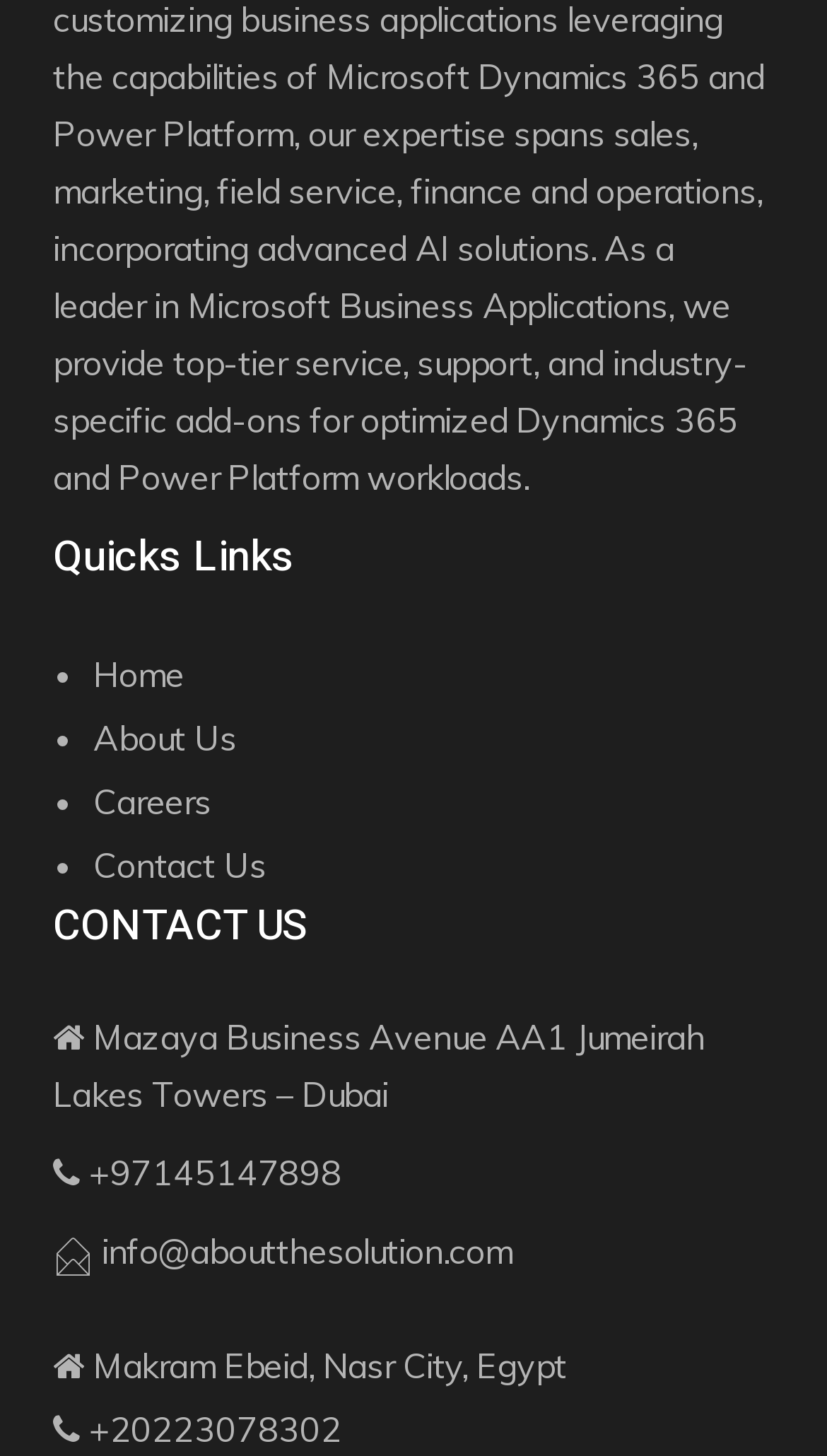Provide a brief response to the question below using a single word or phrase: 
What is the phone number in Dubai?

+97145147898